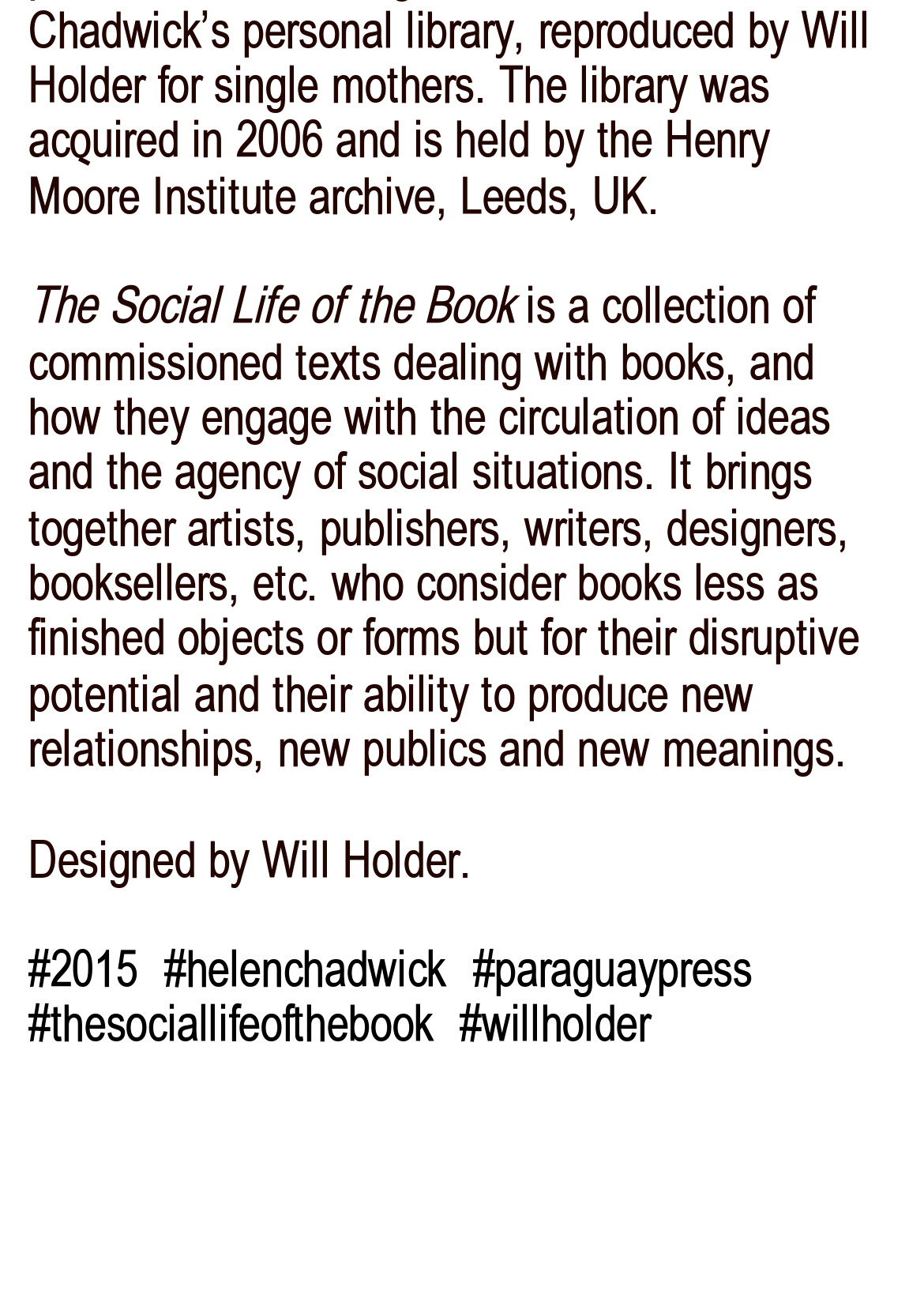What is the name of the press mentioned on this webpage?
Please craft a detailed and exhaustive response to the question.

The name of the press mentioned on this webpage is Paraguay Press, which is linked to by the '#paraguaypress' link element.